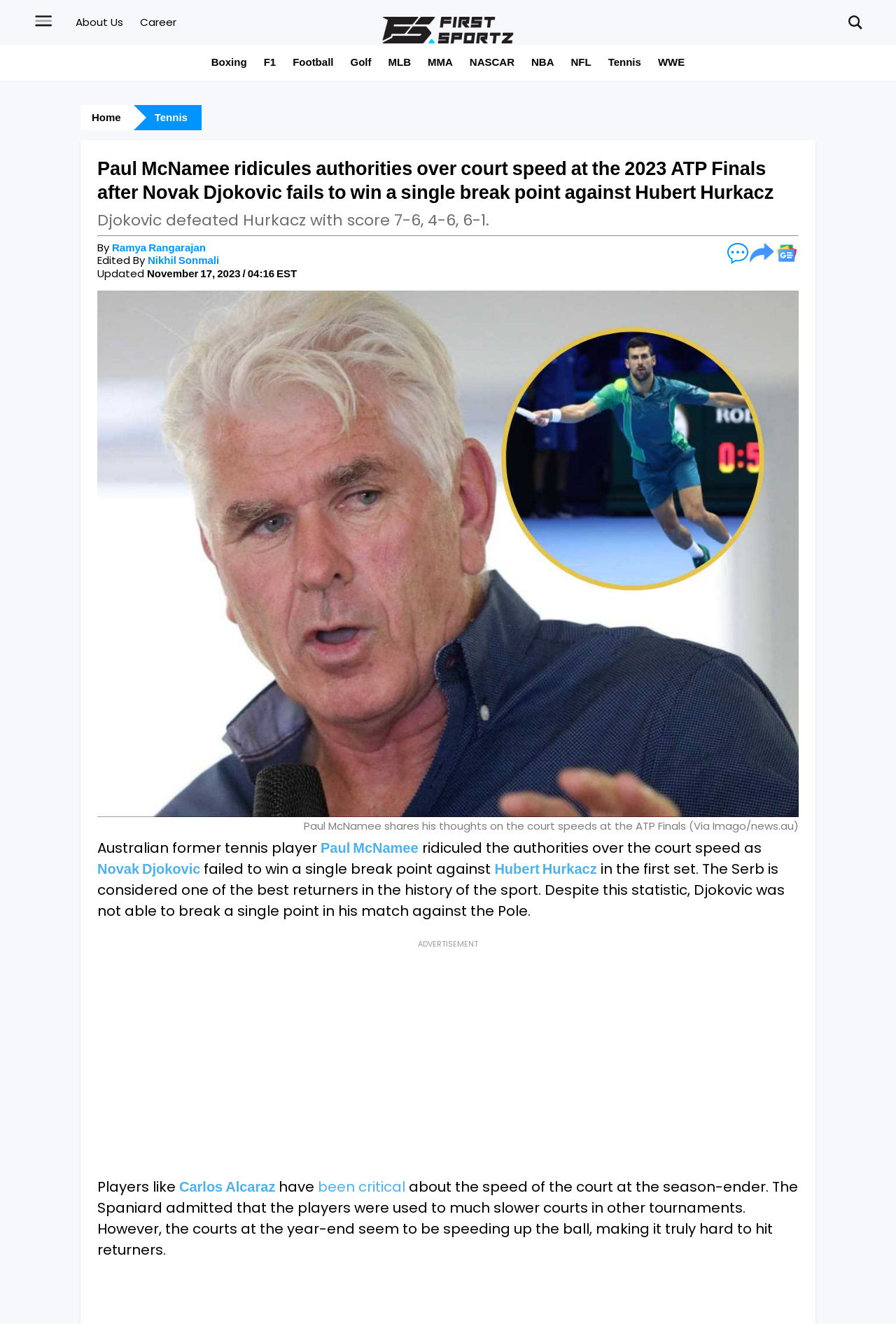Extract the primary header of the webpage and generate its text.

Paul McNamee ridicules authorities over court speed at the 2023 ATP Finals after Novak Djokovic fails to win a single break point against Hubert Hurkacz